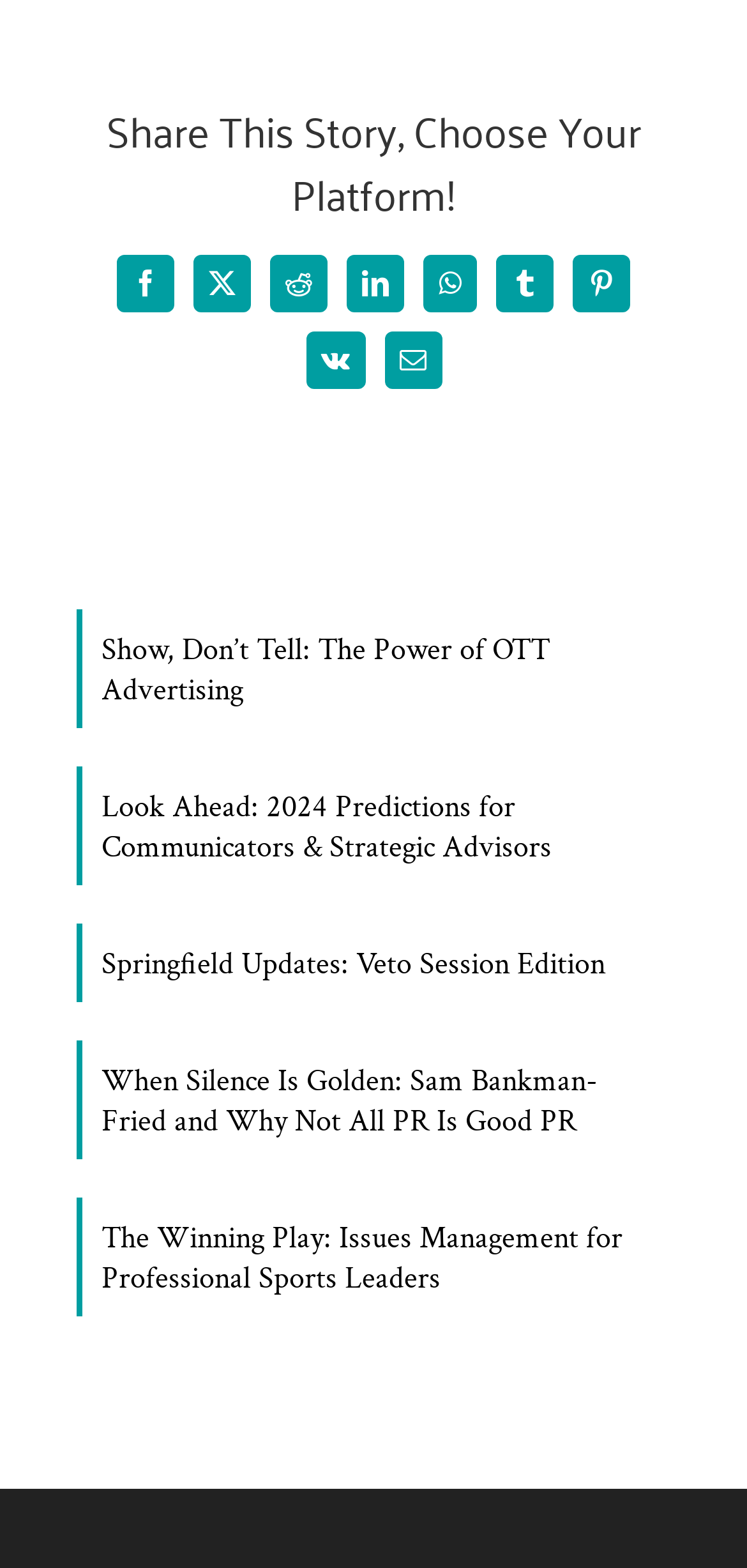Specify the bounding box coordinates for the region that must be clicked to perform the given instruction: "Share on Facebook".

[0.156, 0.162, 0.233, 0.199]